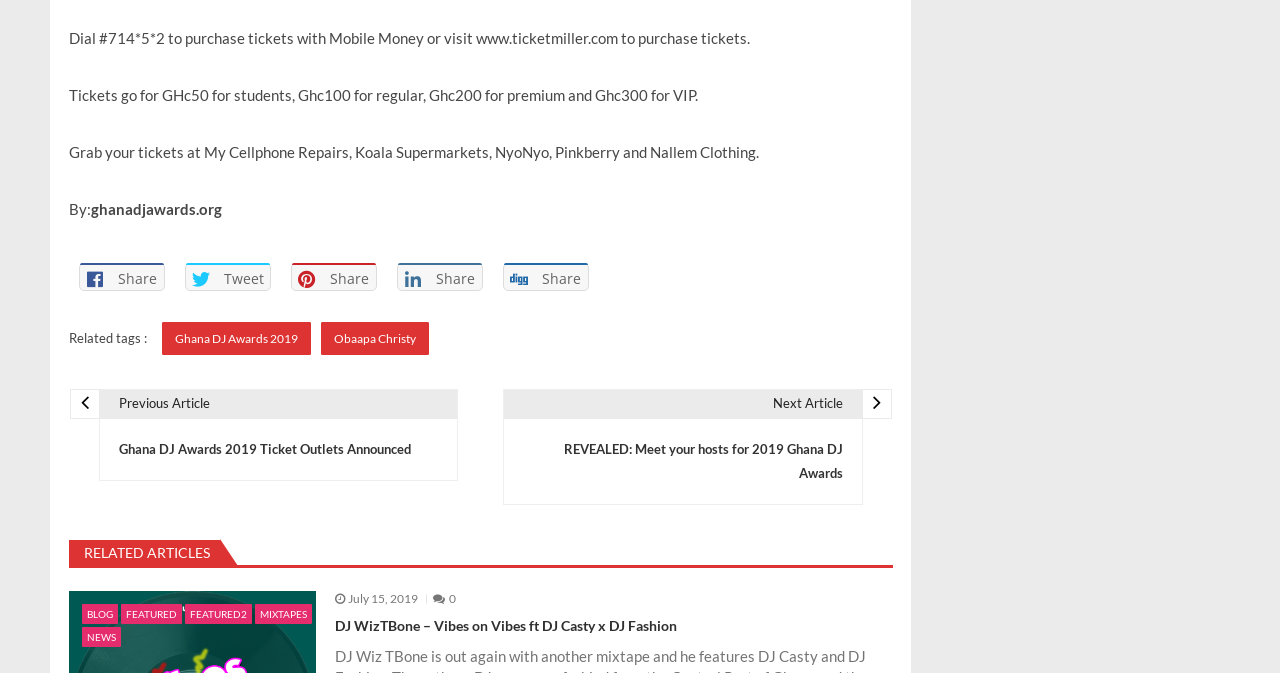Please respond to the question with a concise word or phrase:
What is the title of the related article?

DJ WizTBone – Vibes on Vibes ft DJ Casty x DJ Fashion